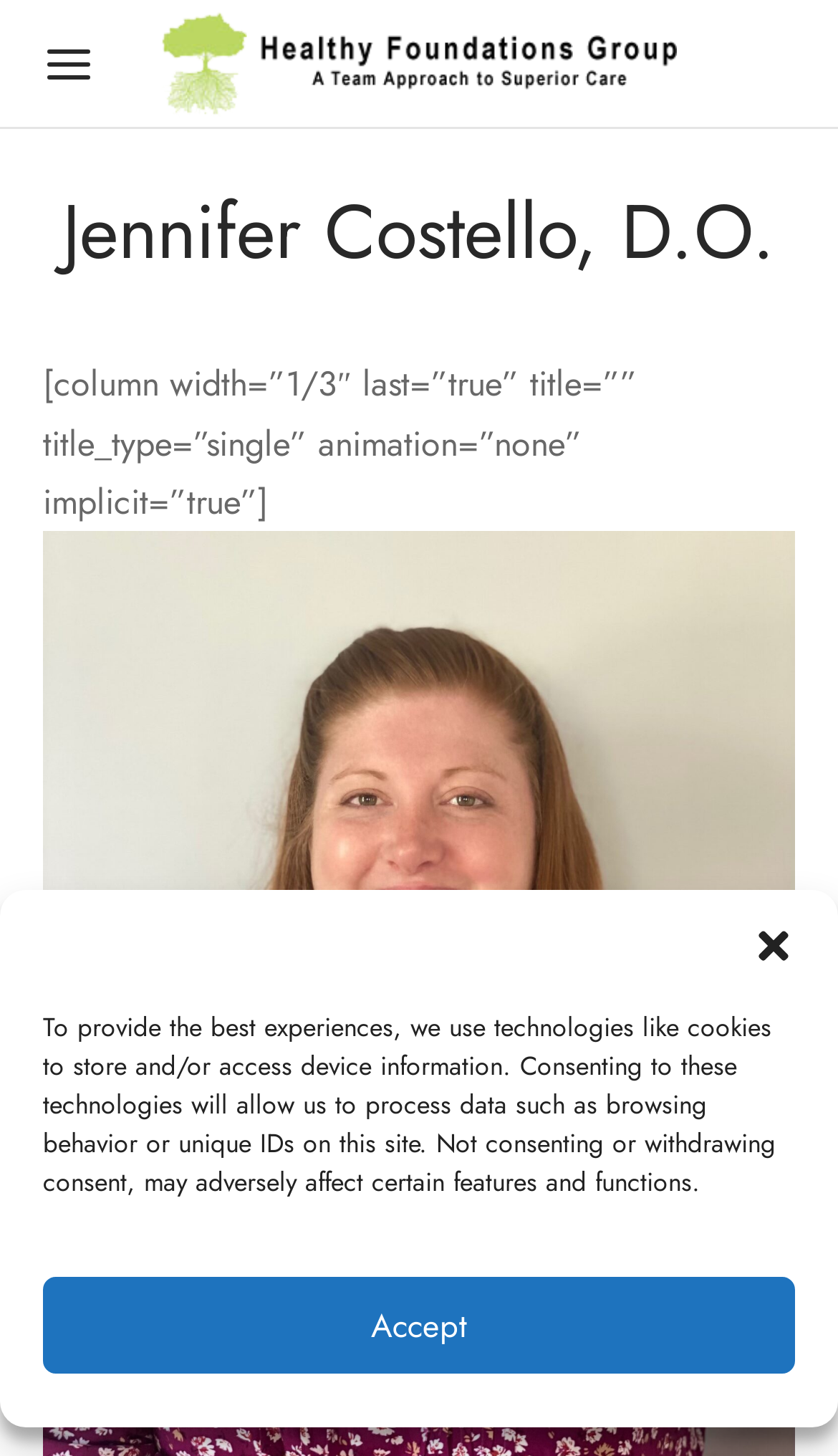Create a detailed narrative describing the layout and content of the webpage.

The webpage is about Jennifer Costello, D.O. and Healthy Foundations Group. At the top of the page, there is a header section that spans the entire width, containing the title "Jennifer Costello, D.O." in a prominent heading. Below the header, there is a button with no text, positioned at the top-left corner of the page.

To the right of the button, there is a link to "Healthy Foundations Group" accompanied by an image with the same name. The link and image are aligned to the top of the page.

Further down, there is a column that takes up about one-third of the page width, containing some descriptive text. The text is not explicitly stated, but it appears to be related to the layout or design of the page.

A modal dialog box is overlaid on the page, titled "Manage Consent". The dialog box is positioned near the top of the page, spanning almost the entire width. It contains a button to close the dialog, a static text block describing the use of technologies like cookies, and an "Accept" button. The static text block explains that consenting to these technologies will allow the site to process data, while not consenting may affect certain features and functions.